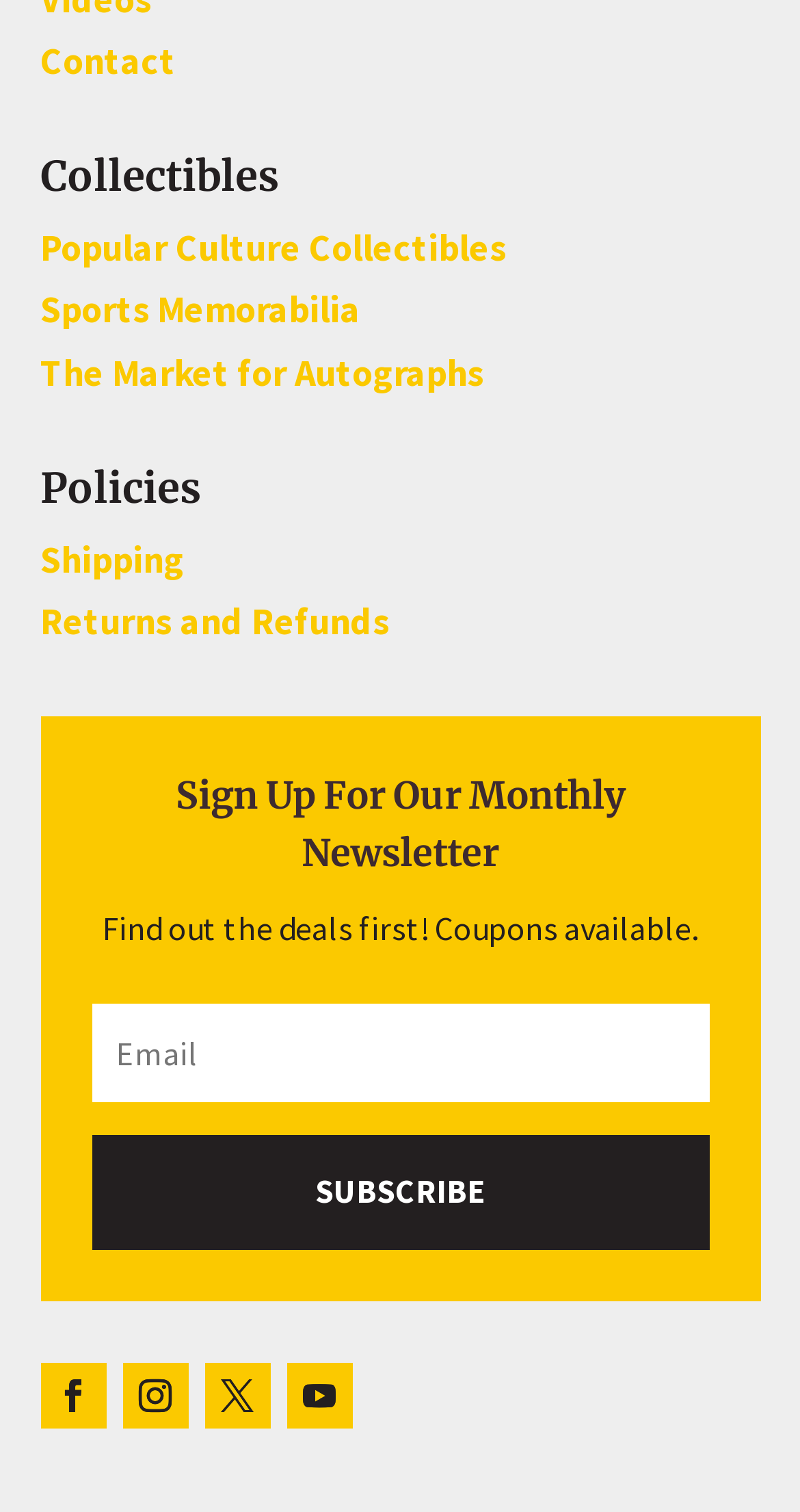Determine the bounding box coordinates for the clickable element to execute this instruction: "Click on Contact". Provide the coordinates as four float numbers between 0 and 1, i.e., [left, top, right, bottom].

[0.05, 0.025, 0.219, 0.056]